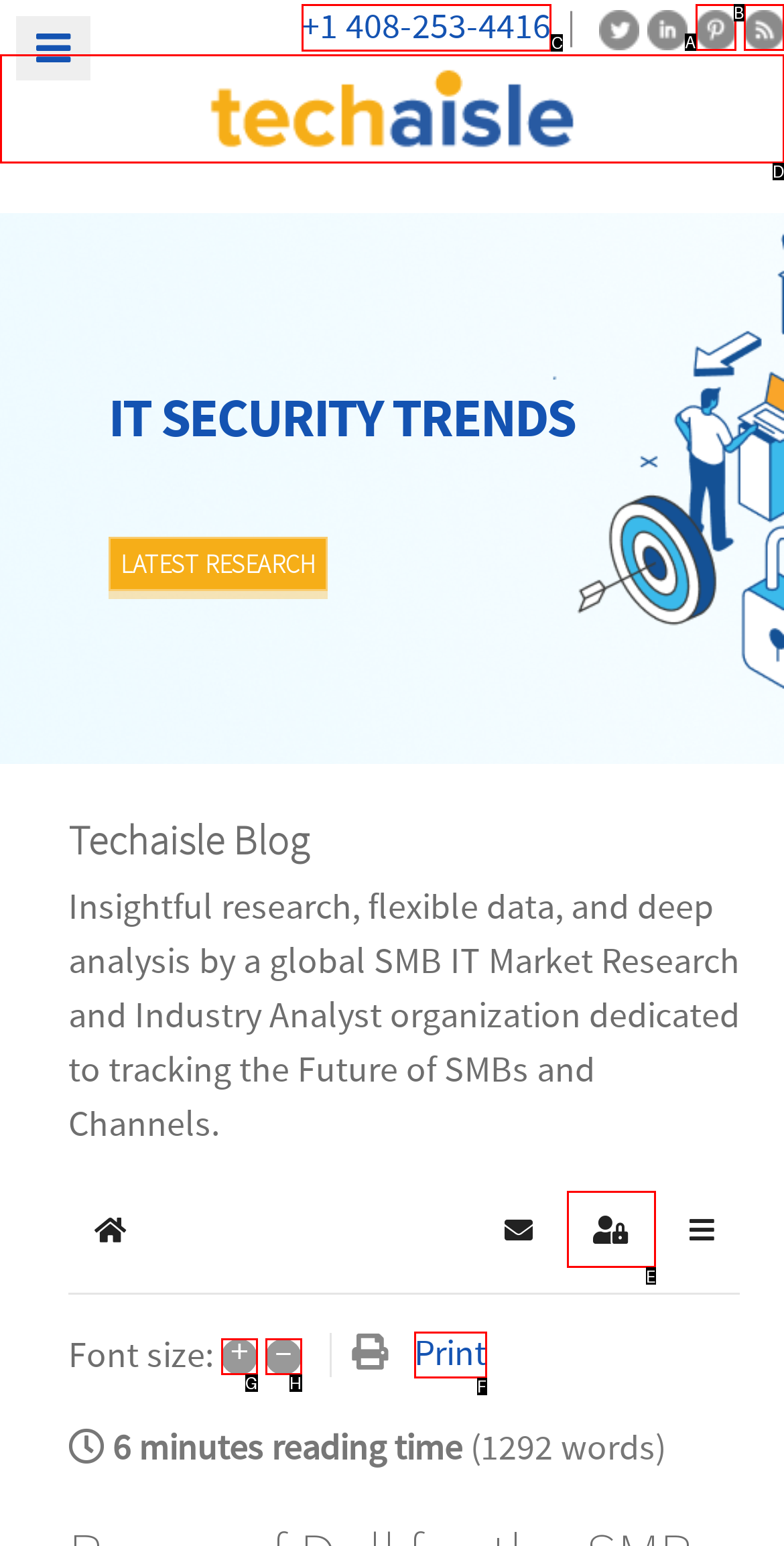Determine which HTML element should be clicked for this task: Call the phone number
Provide the option's letter from the available choices.

C